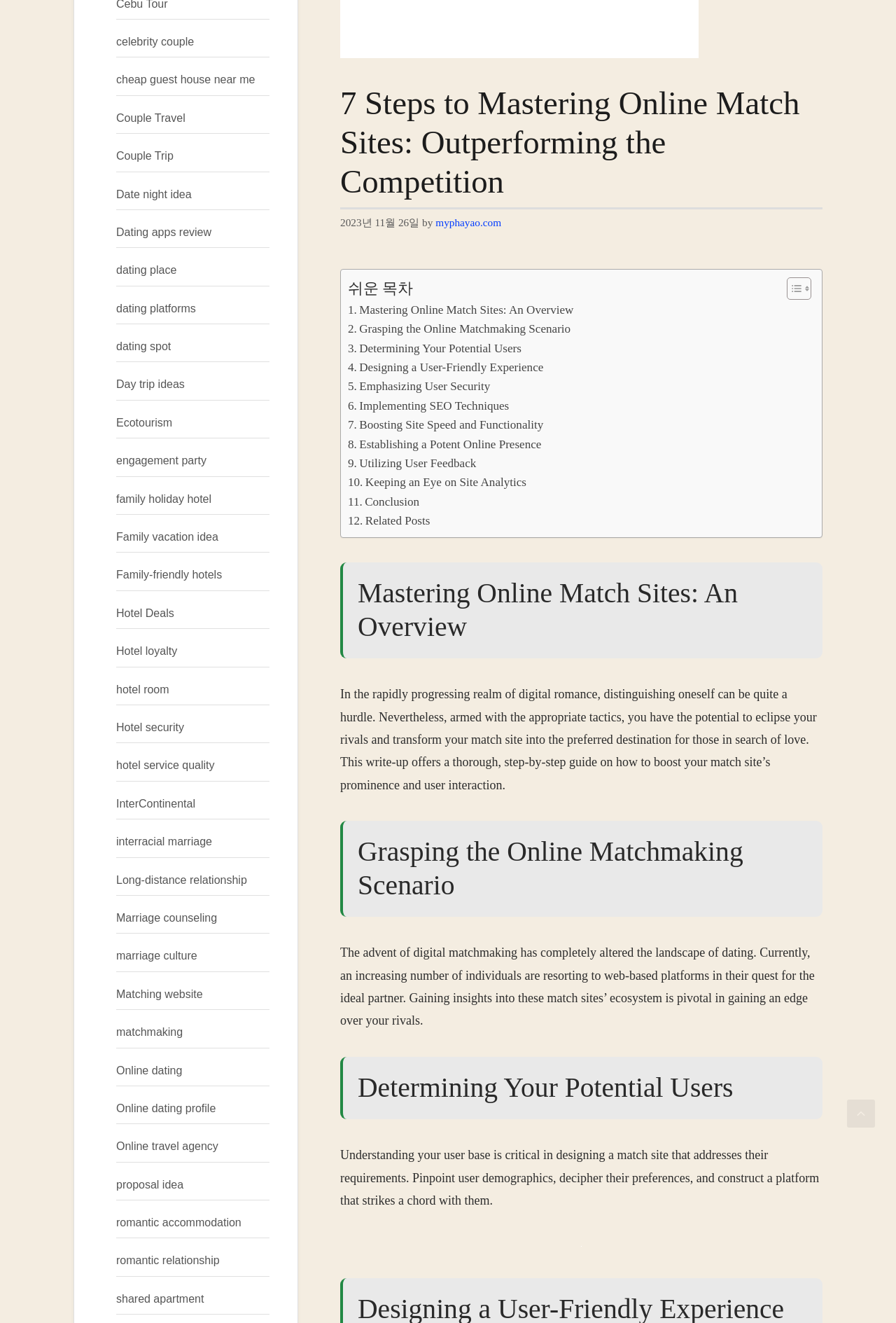Identify the bounding box of the UI element described as follows: "Grasping the Online Matchmaking Scenario". Provide the coordinates as four float numbers in the range of 0 to 1 [left, top, right, bottom].

[0.388, 0.242, 0.637, 0.256]